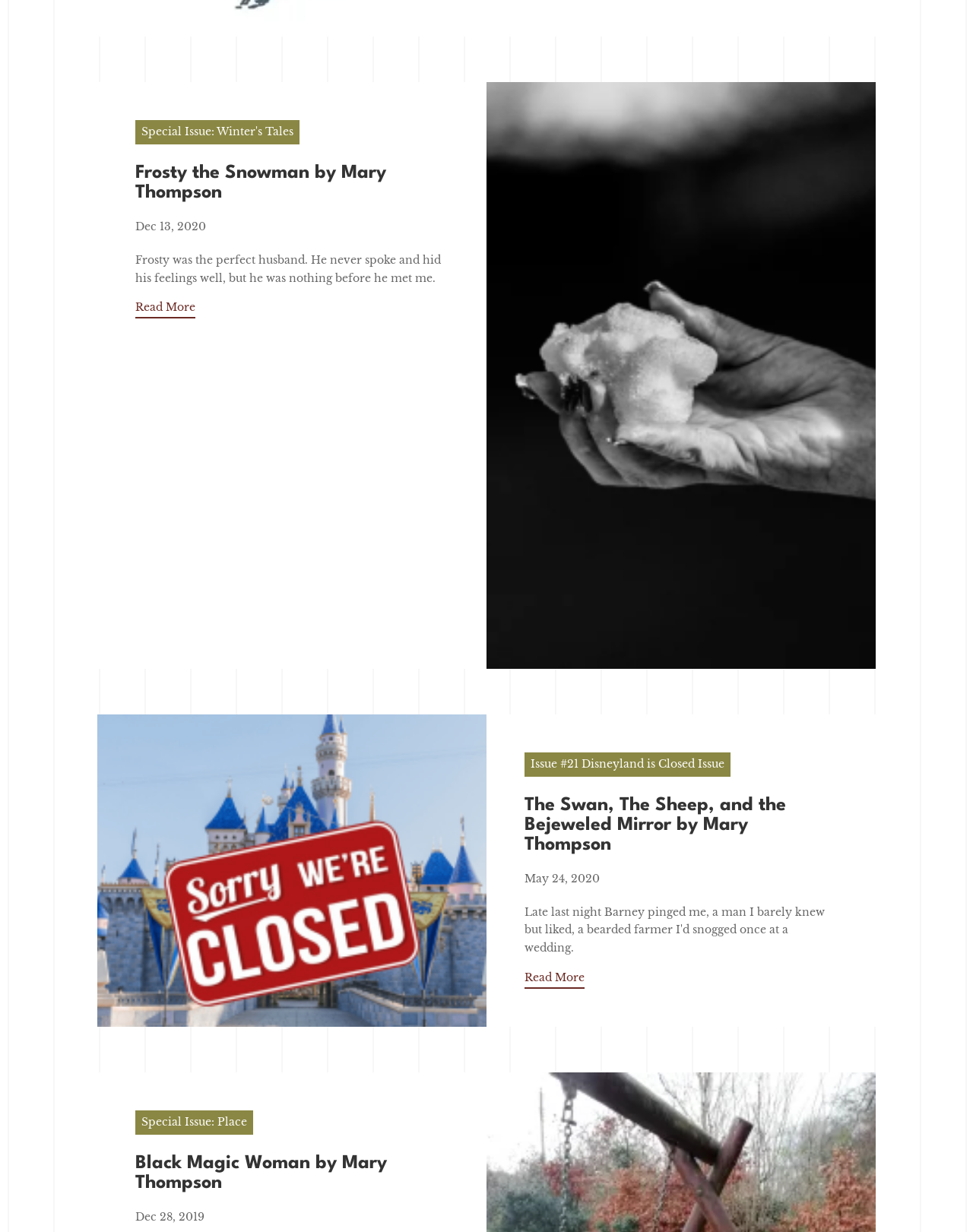What is the title of the special issue link at the bottom?
Based on the image, answer the question with a single word or brief phrase.

Special Issue: Place